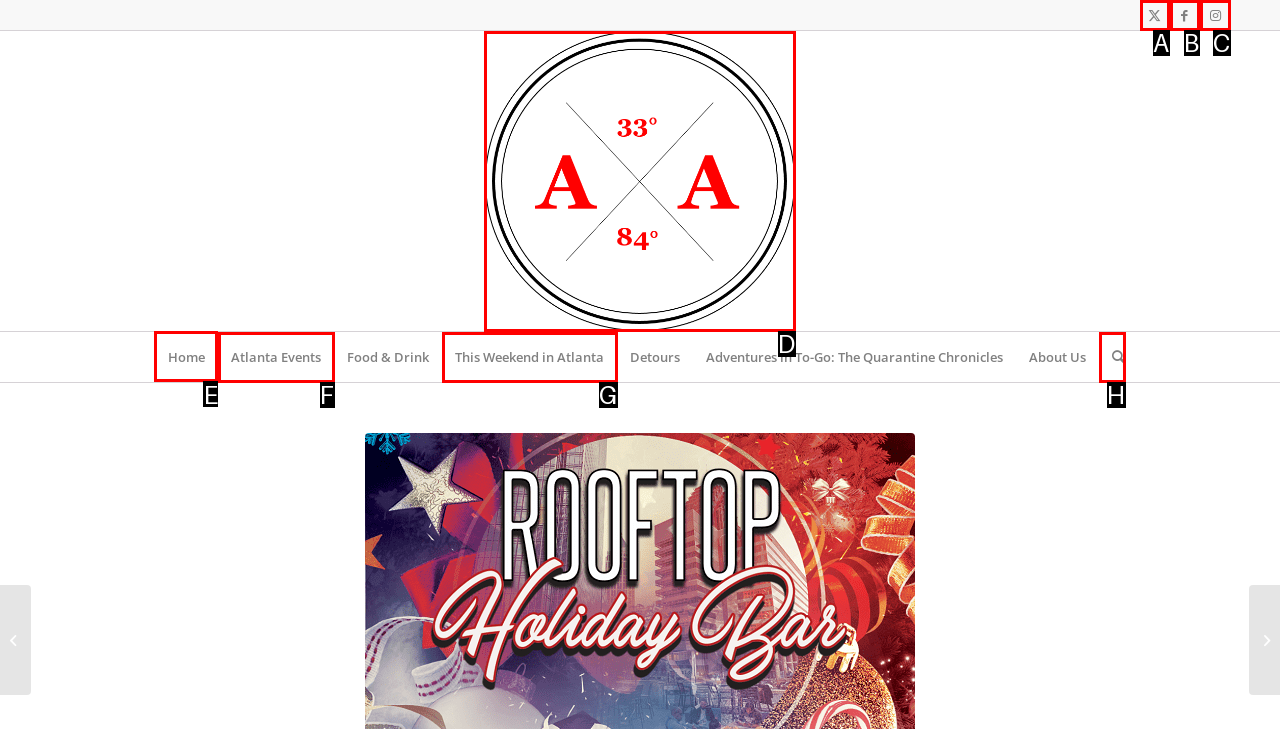Which HTML element should be clicked to fulfill the following task: Navigate to Home page?
Reply with the letter of the appropriate option from the choices given.

E